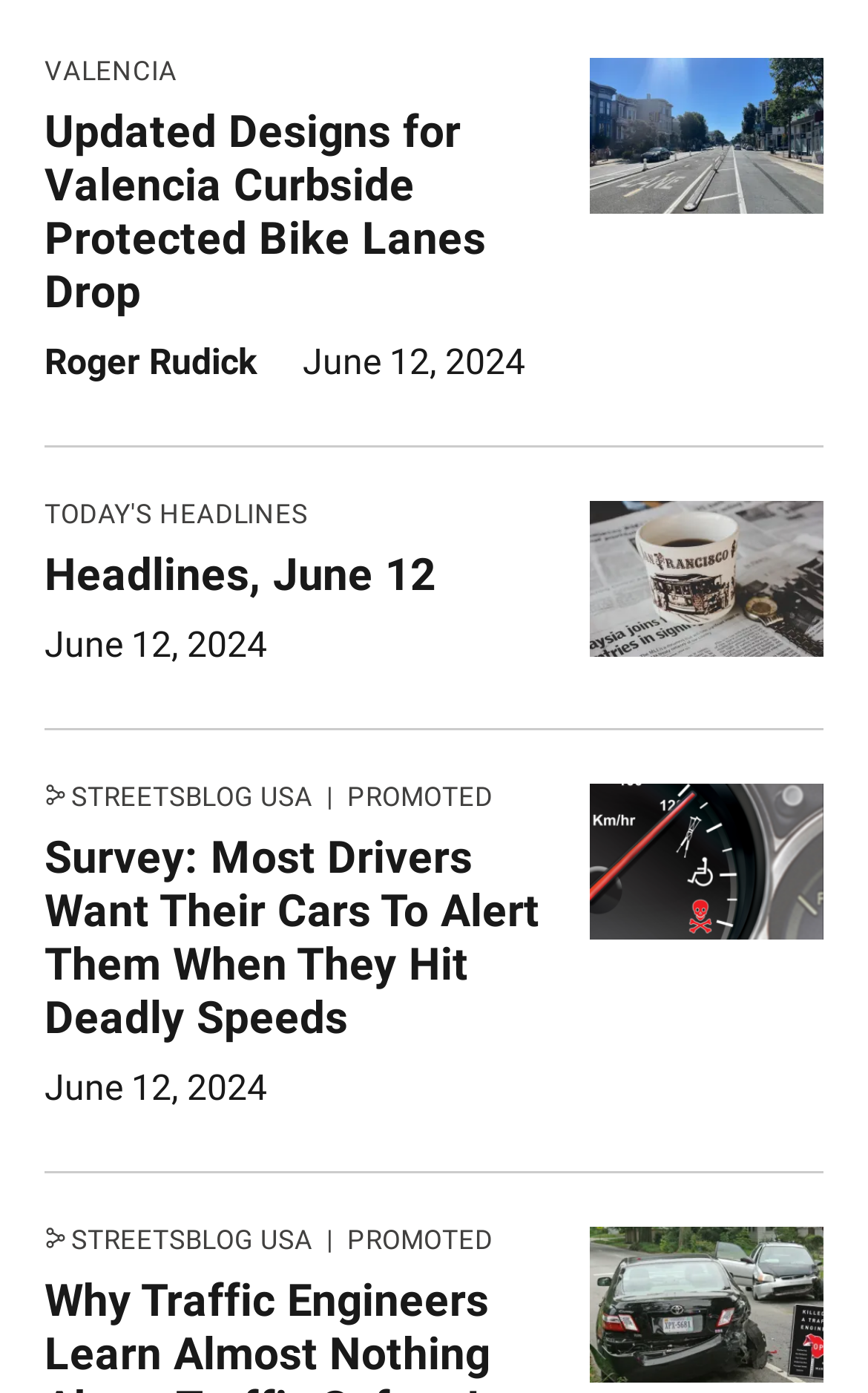Identify the bounding box of the UI component described as: "Valencia".

[0.051, 0.041, 0.204, 0.062]